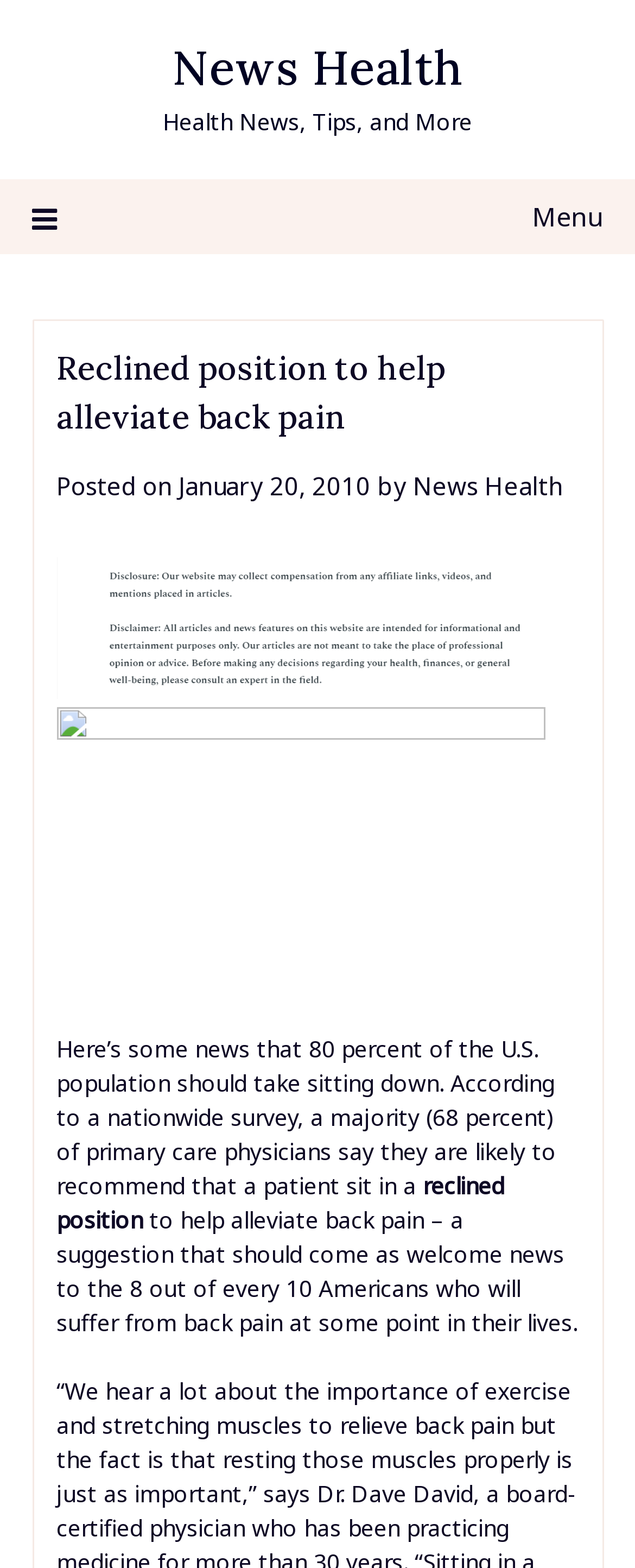What is the purpose of a reclined position?
Please give a well-detailed answer to the question.

The text states that 'a majority (68 percent) of primary care physicians say they are likely to recommend that a patient sit in a reclined position to help alleviate back pain'.